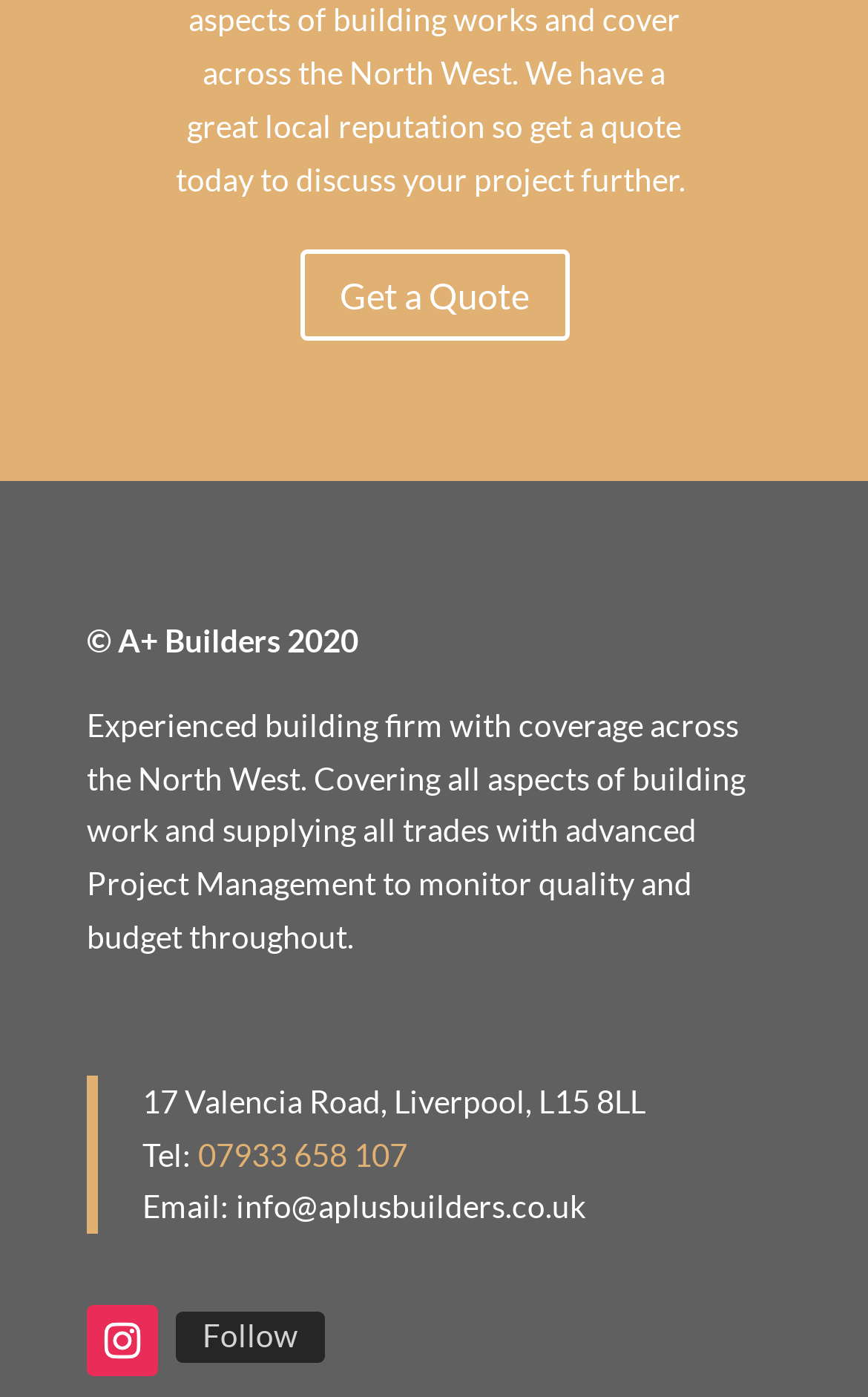Please give a short response to the question using one word or a phrase:
What is the purpose of the 'Get a Quote' link?

To get a quote